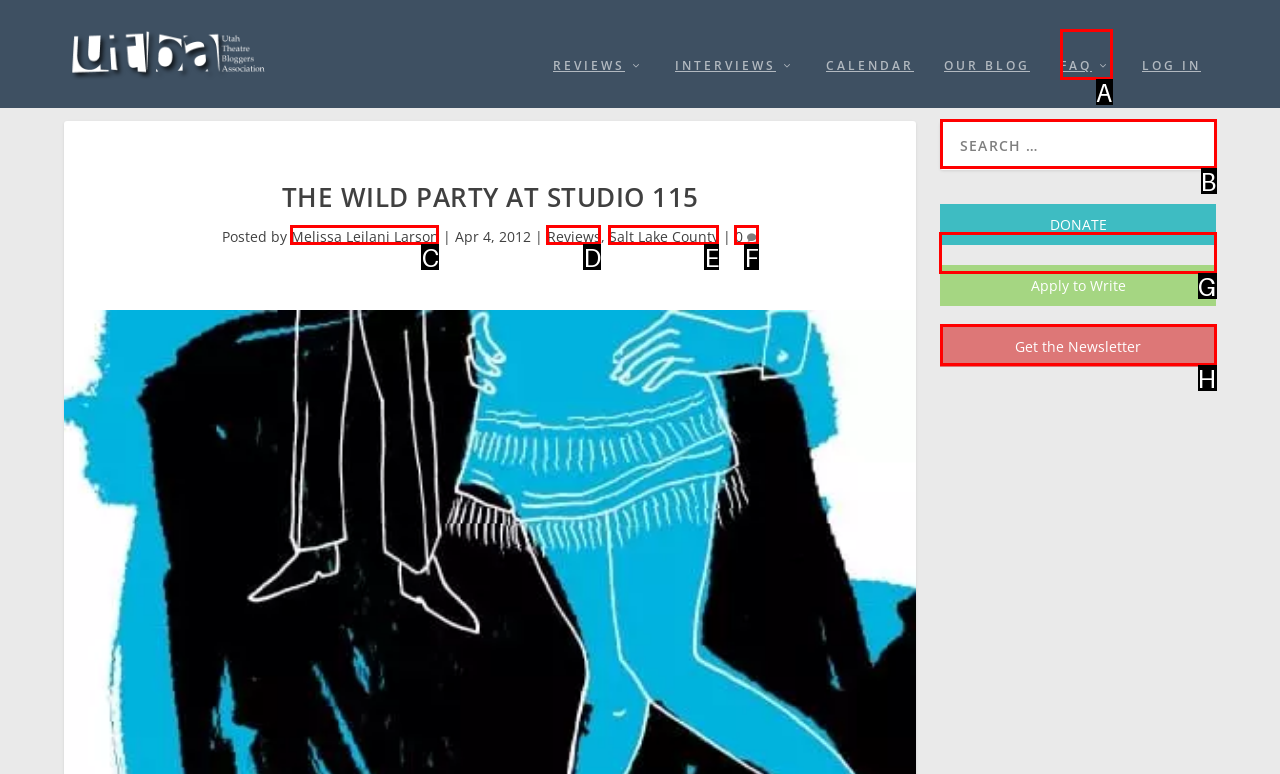Indicate the HTML element that should be clicked to perform the task: donate Reply with the letter corresponding to the chosen option.

G